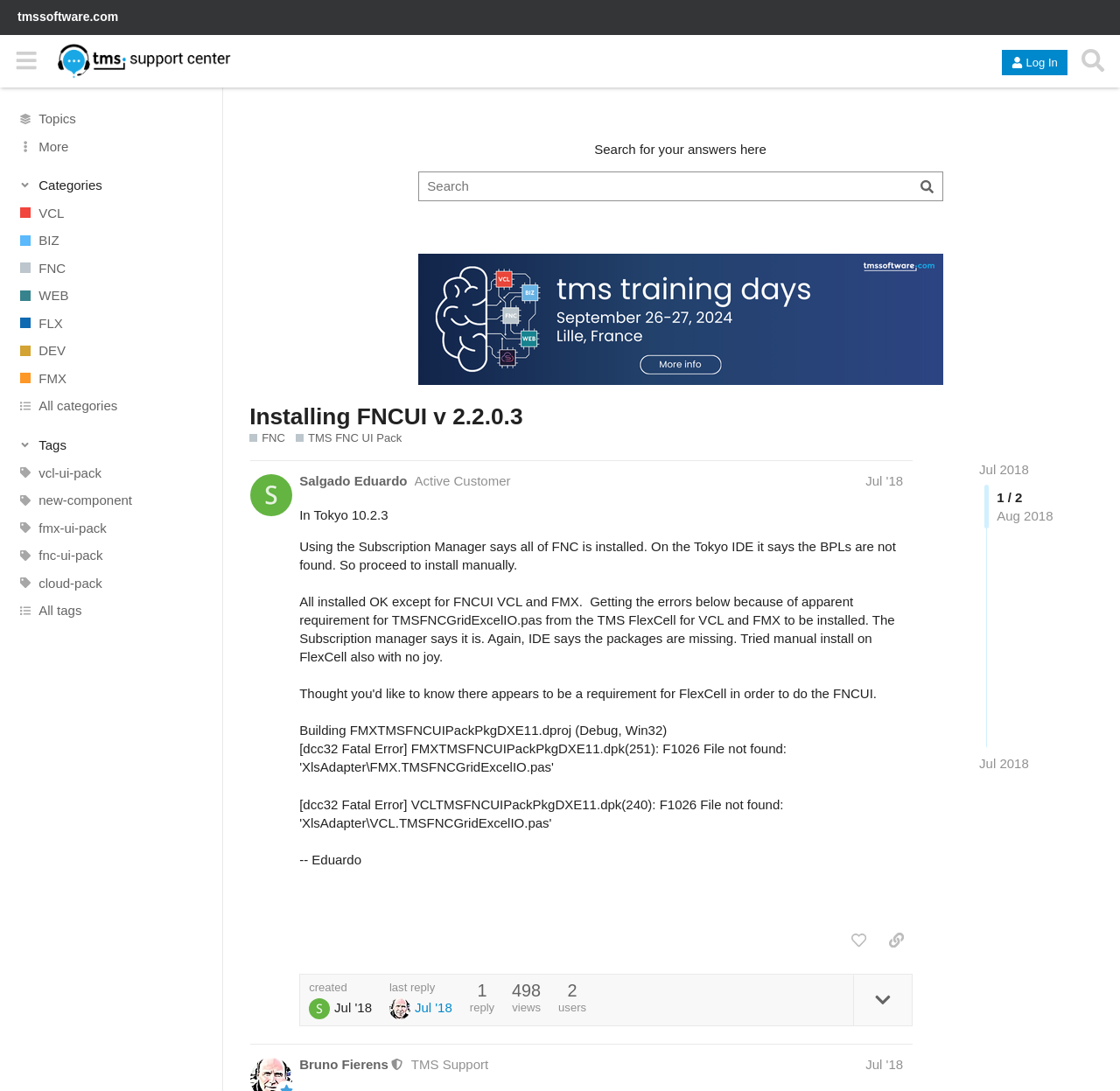Answer this question using a single word or a brief phrase:
What is the name of the component set mentioned in the post?

TMS FNC UI Pack